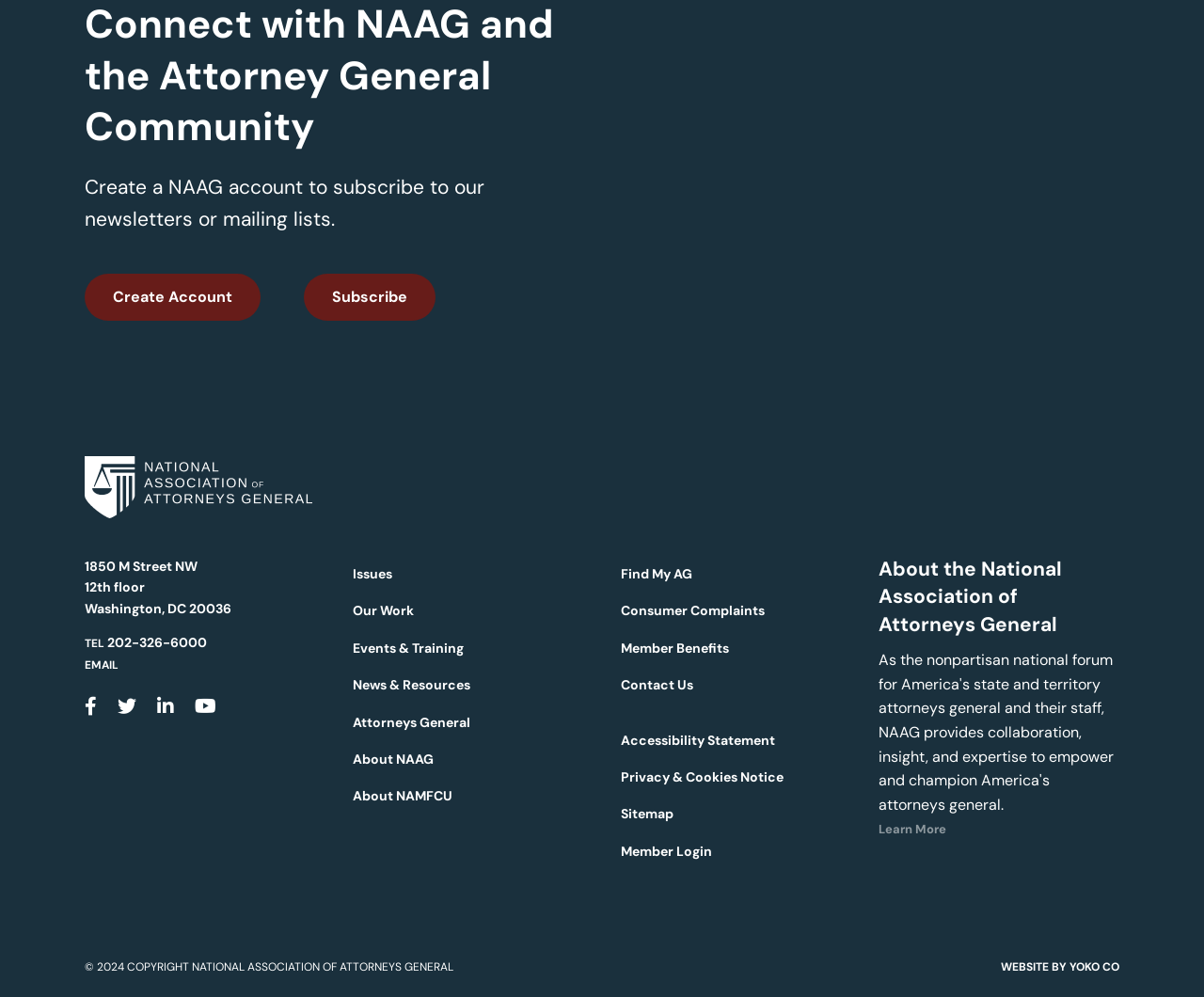Locate the coordinates of the bounding box for the clickable region that fulfills this instruction: "Find my Attorney General".

[0.516, 0.558, 0.698, 0.594]